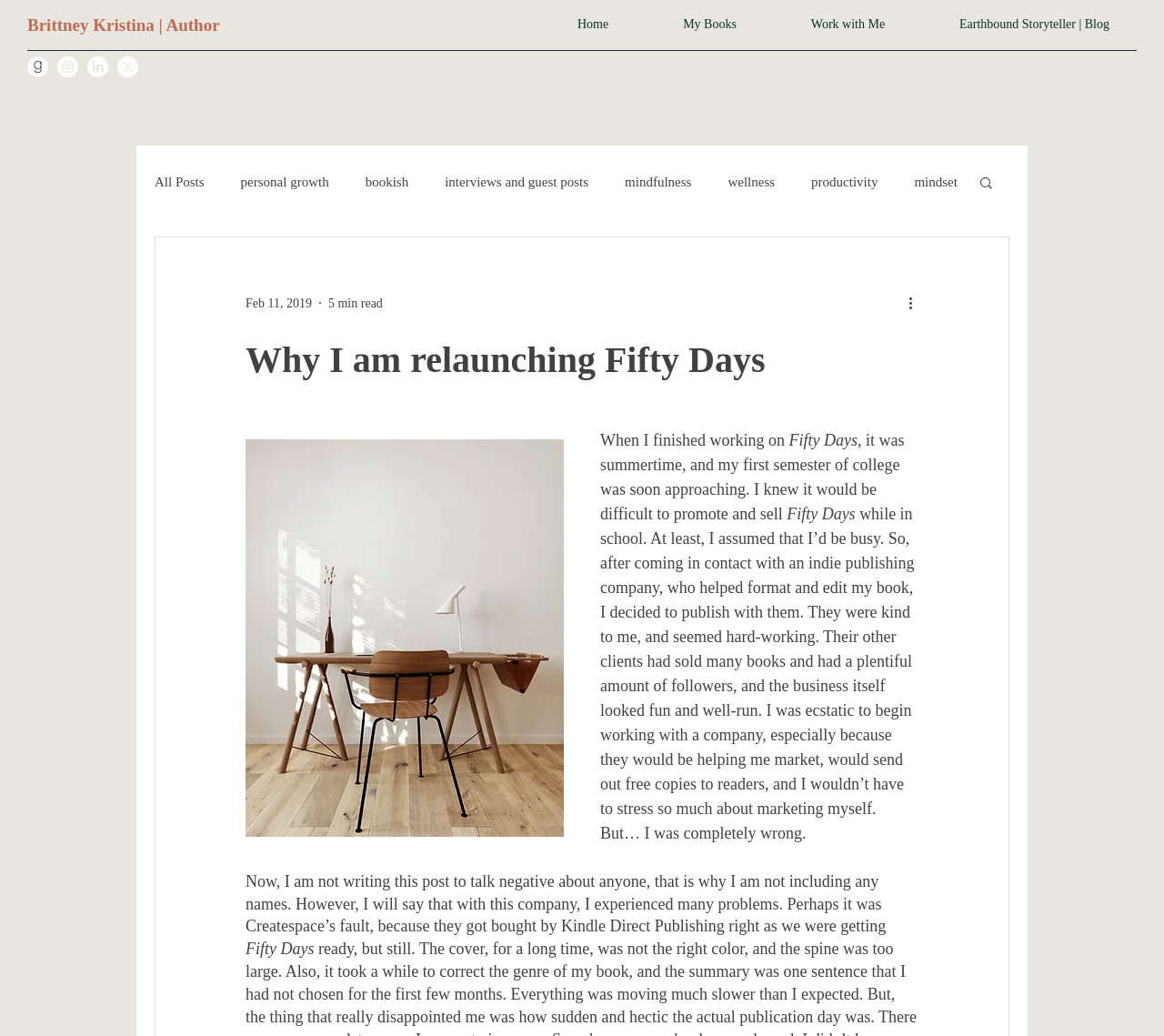Pinpoint the bounding box coordinates of the element that must be clicked to accomplish the following instruction: "Click the 'My Books' link". The coordinates should be in the format of four float numbers between 0 and 1, i.e., [left, top, right, bottom].

[0.555, 0.002, 0.665, 0.046]